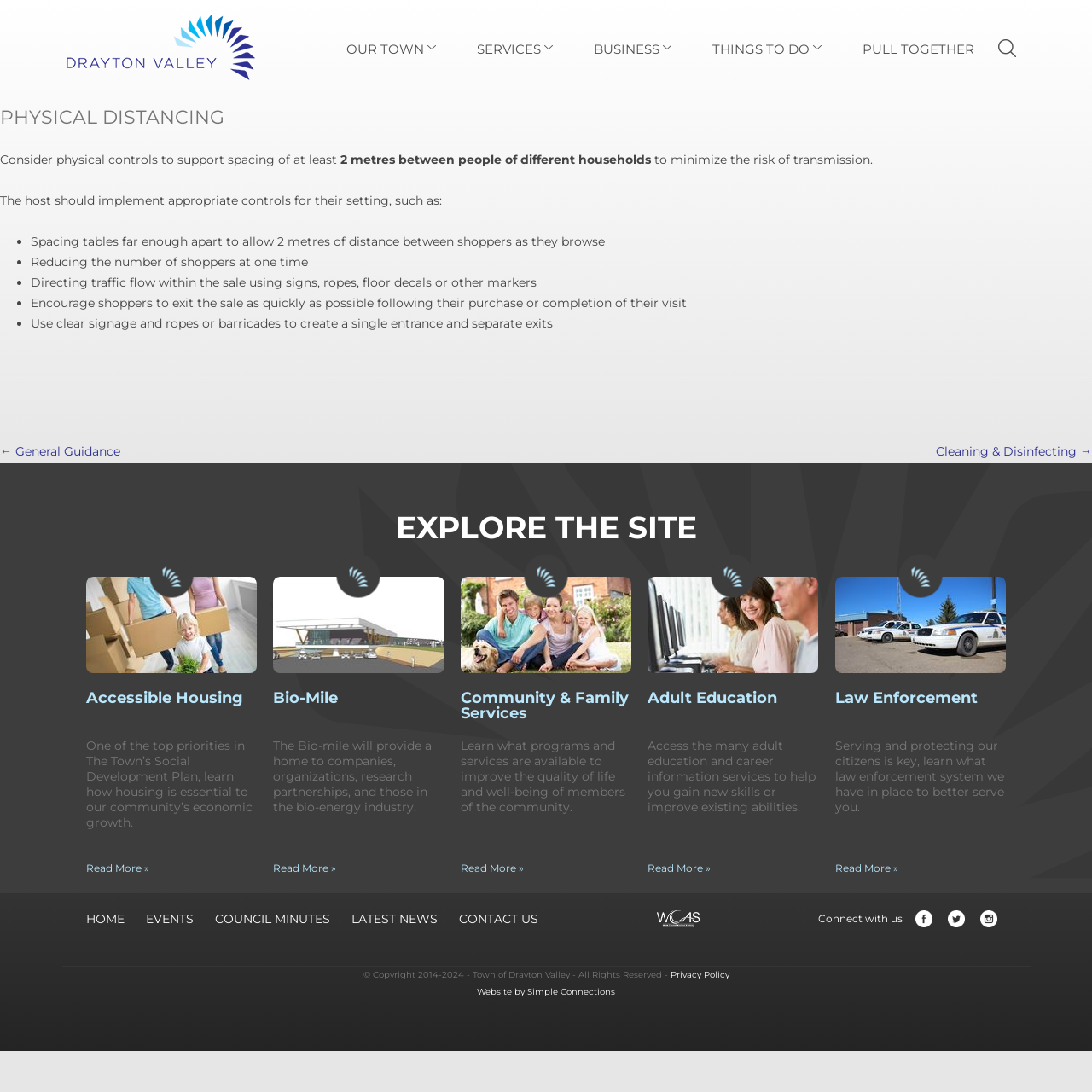Please provide the bounding box coordinates for the element that needs to be clicked to perform the instruction: "Click on the 'PULL TOGETHER' link". The coordinates must consist of four float numbers between 0 and 1, formatted as [left, top, right, bottom].

[0.789, 0.038, 0.892, 0.052]